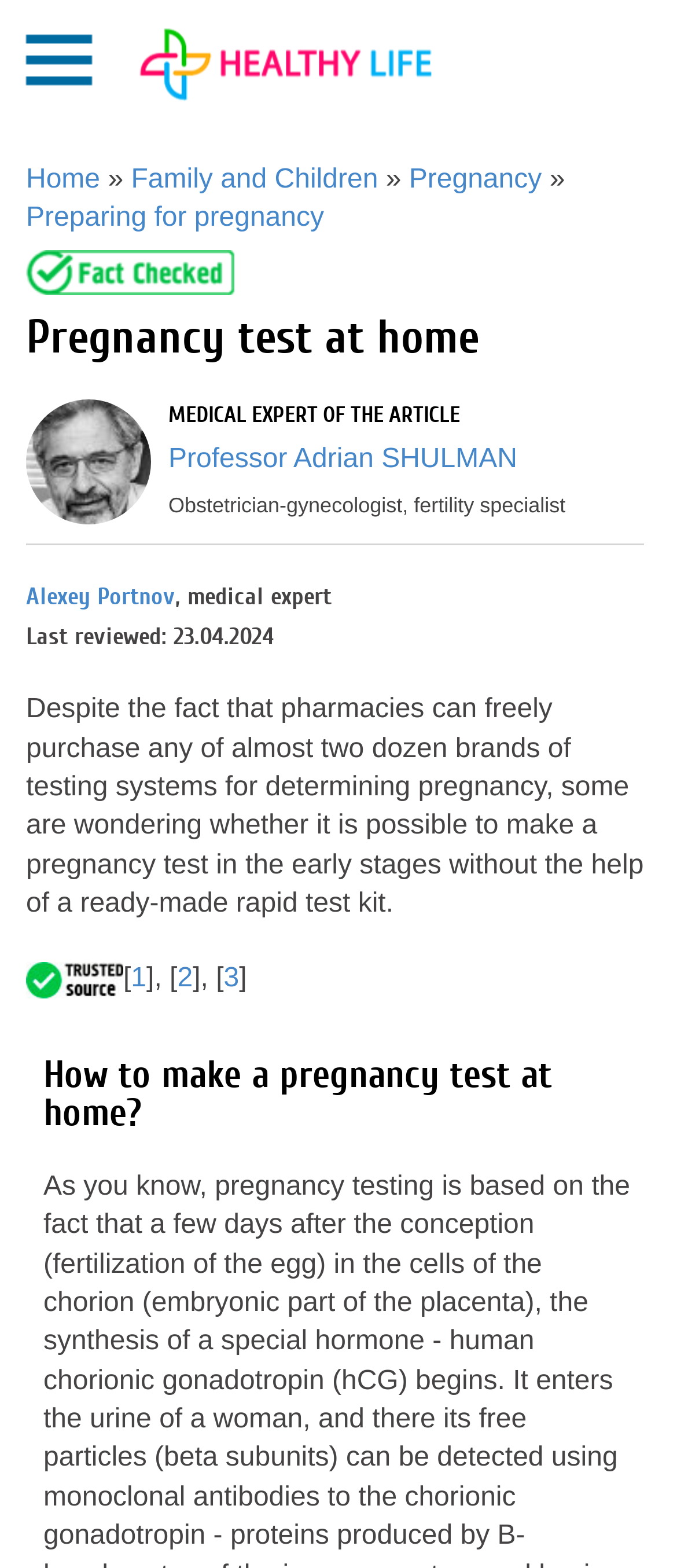Use a single word or phrase to answer the question: What is the purpose of the image with the 'trusted-source' icon?

Indicating a trusted source